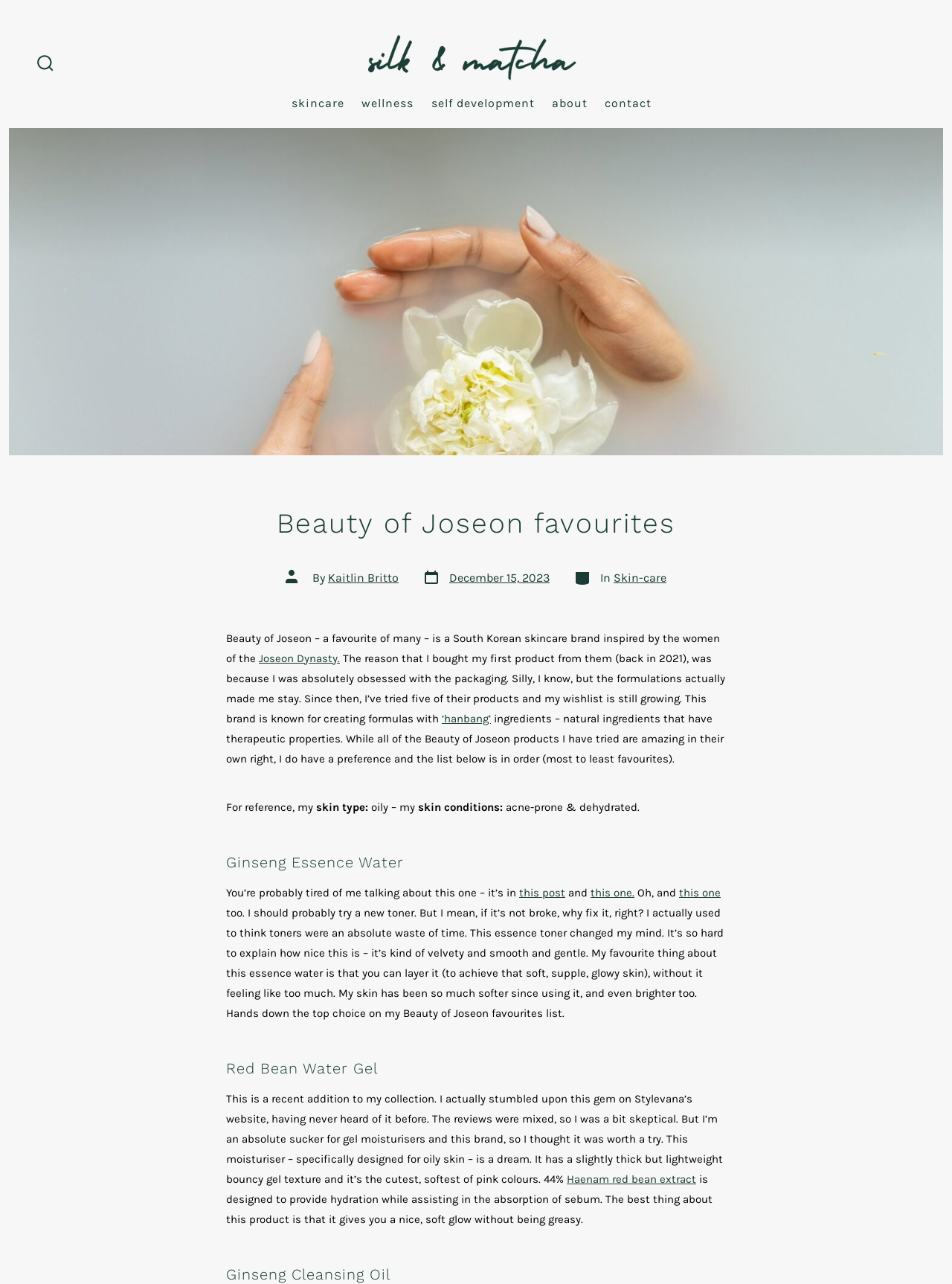Please mark the bounding box coordinates of the area that should be clicked to carry out the instruction: "Check the details of the Ginseng Essence Water".

[0.238, 0.664, 0.762, 0.679]